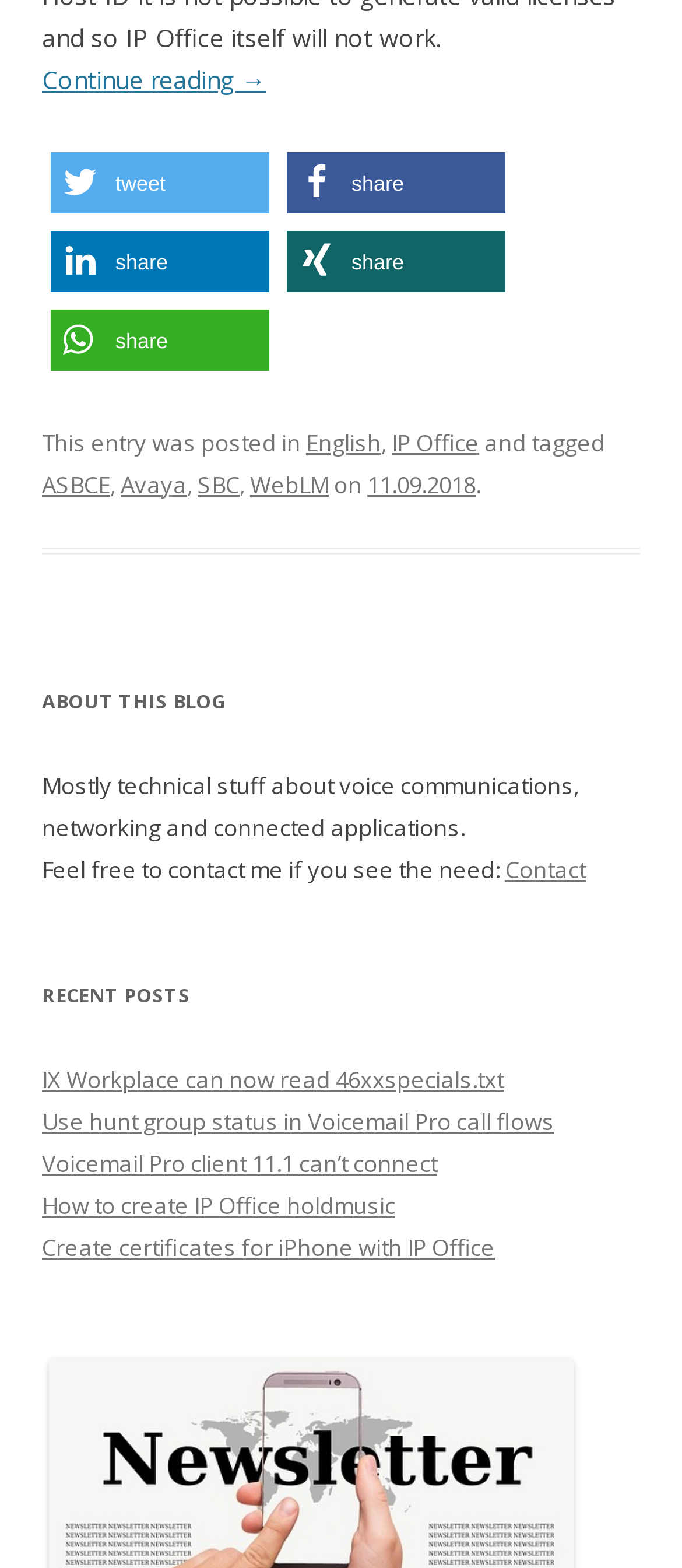Find and indicate the bounding box coordinates of the region you should select to follow the given instruction: "View recent post about IX Workplace".

[0.062, 0.678, 0.738, 0.698]